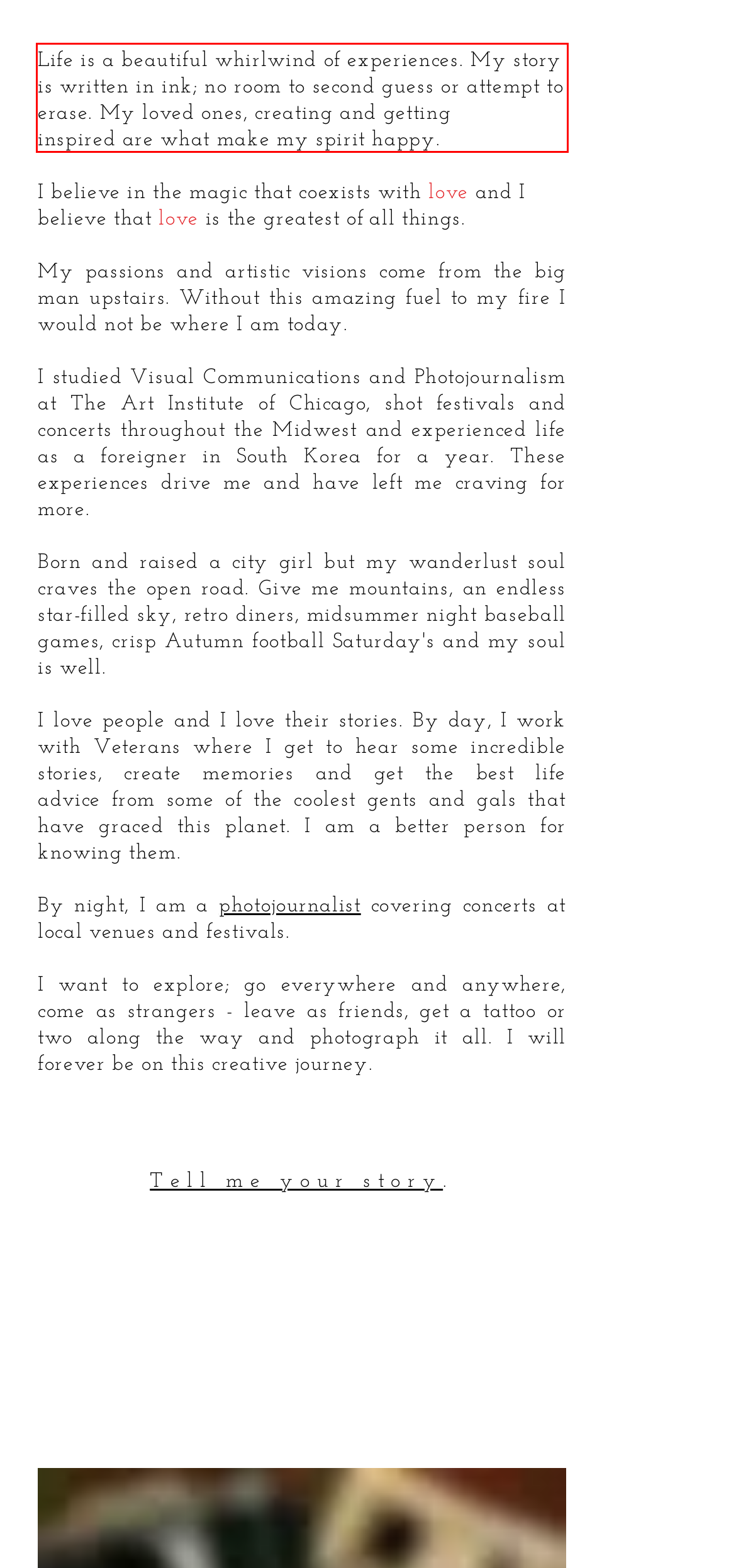Please extract the text content from the UI element enclosed by the red rectangle in the screenshot.

Life is a beautiful whirlwind of experiences. My story is written in ink; no room to second guess or attempt to erase. My loved ones, creating and getting inspired are what make my spirit happy.